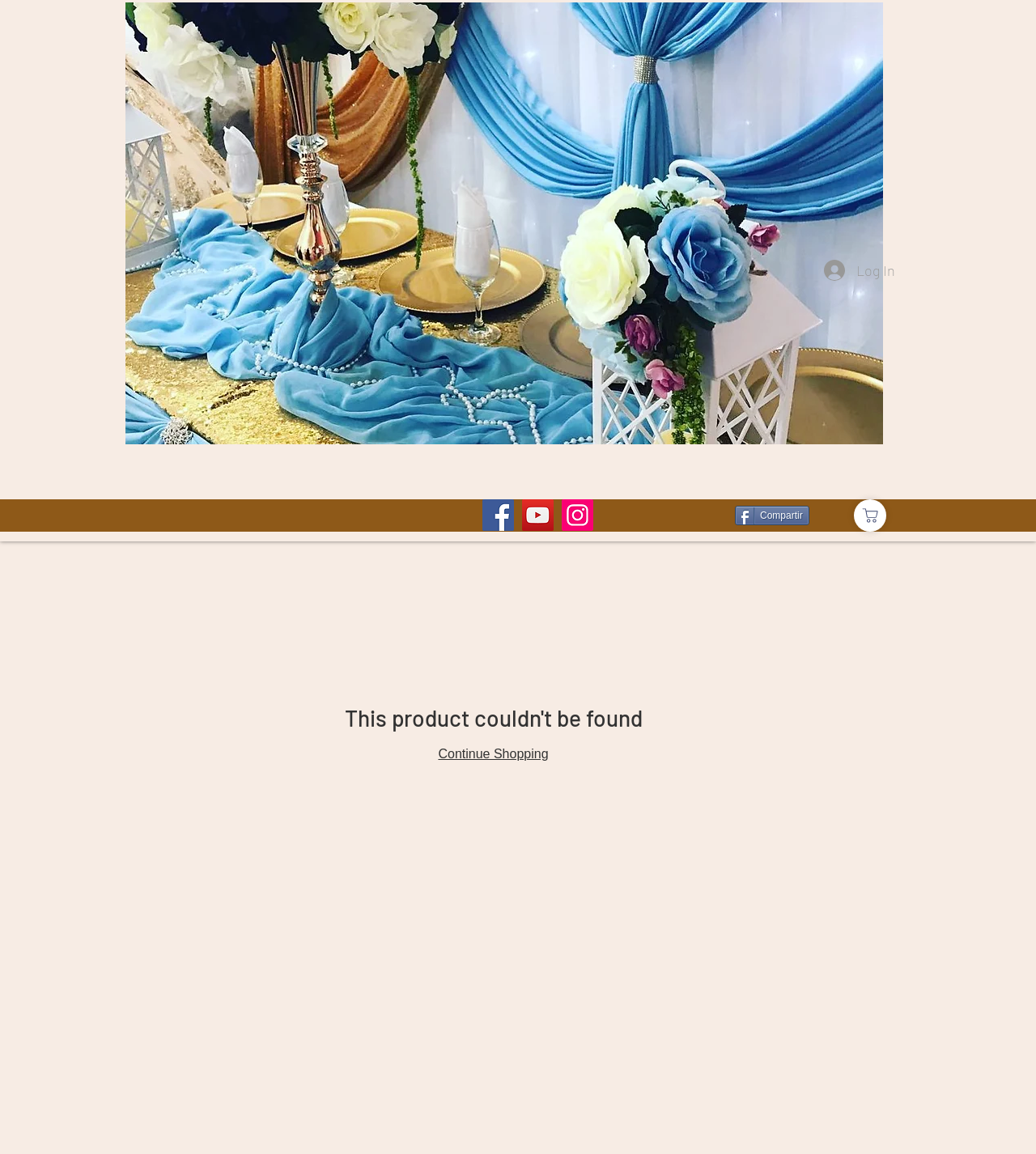Can you specify the bounding box coordinates of the area that needs to be clicked to fulfill the following instruction: "Visit the Quinceanera page"?

[0.129, 0.385, 0.269, 0.428]